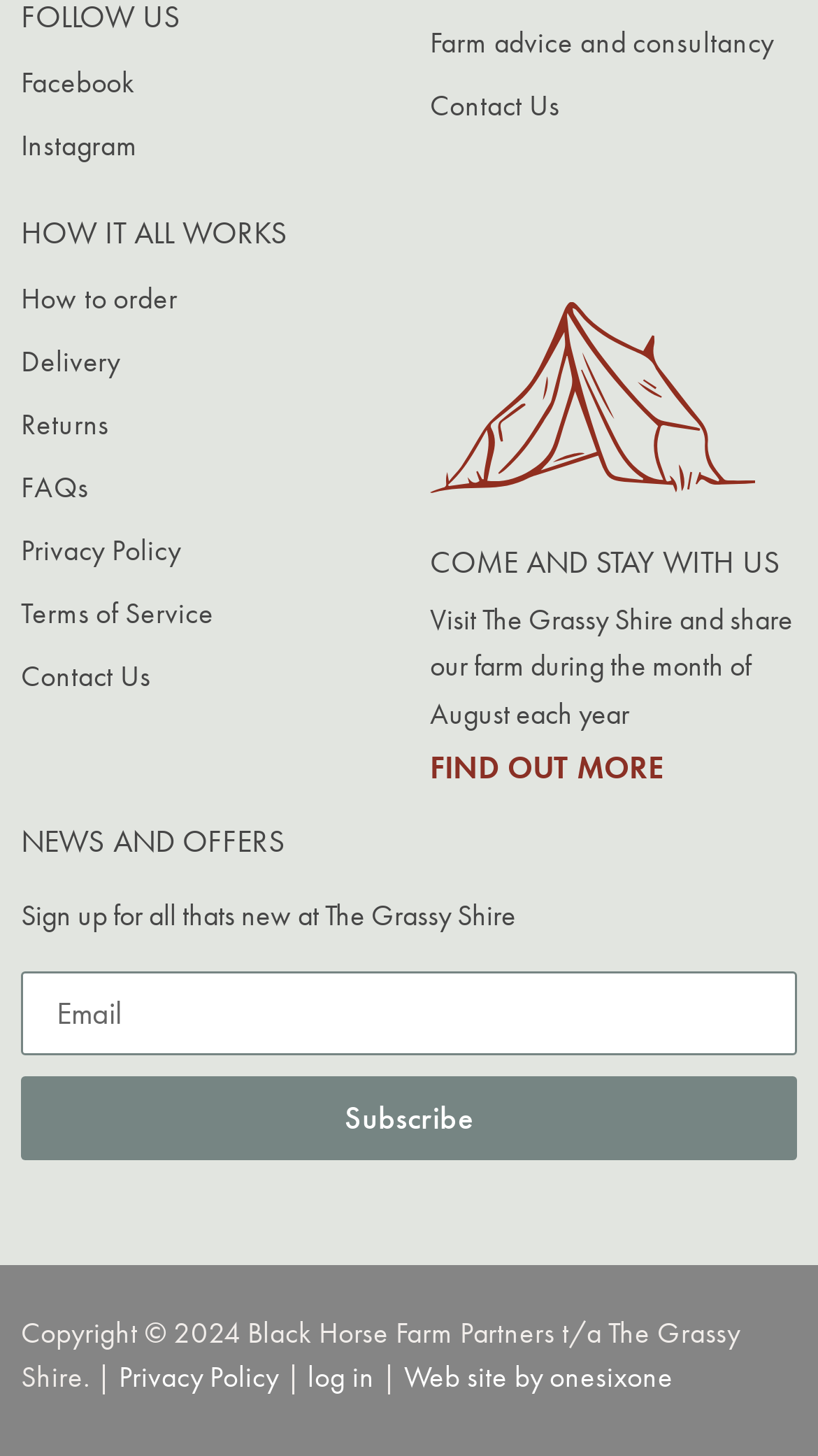Specify the bounding box coordinates of the region I need to click to perform the following instruction: "Subscribe to the newsletter". The coordinates must be four float numbers in the range of 0 to 1, i.e., [left, top, right, bottom].

[0.026, 0.739, 0.974, 0.797]